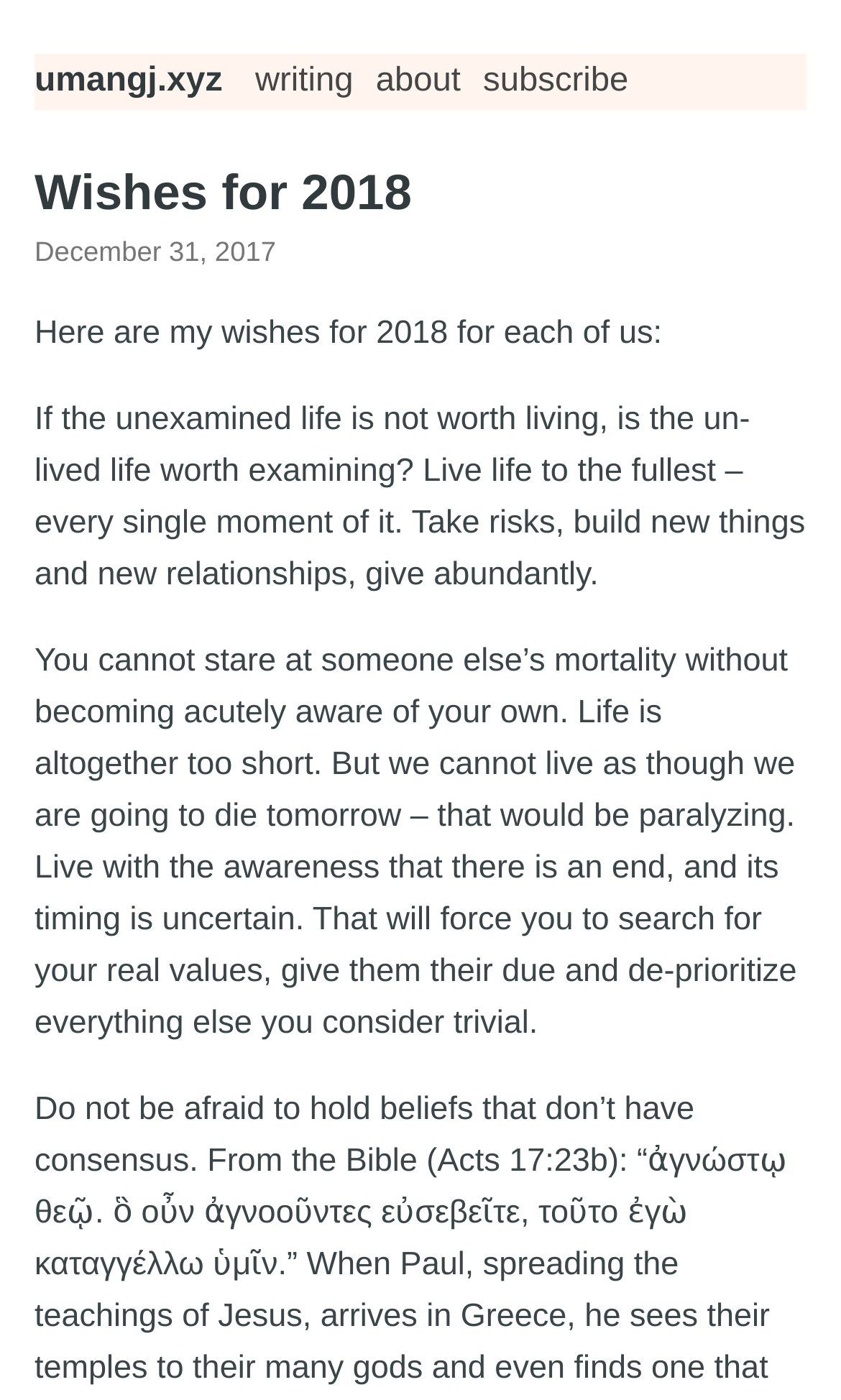What is the date mentioned in the article?
Using the visual information, answer the question in a single word or phrase.

December 31, 2017